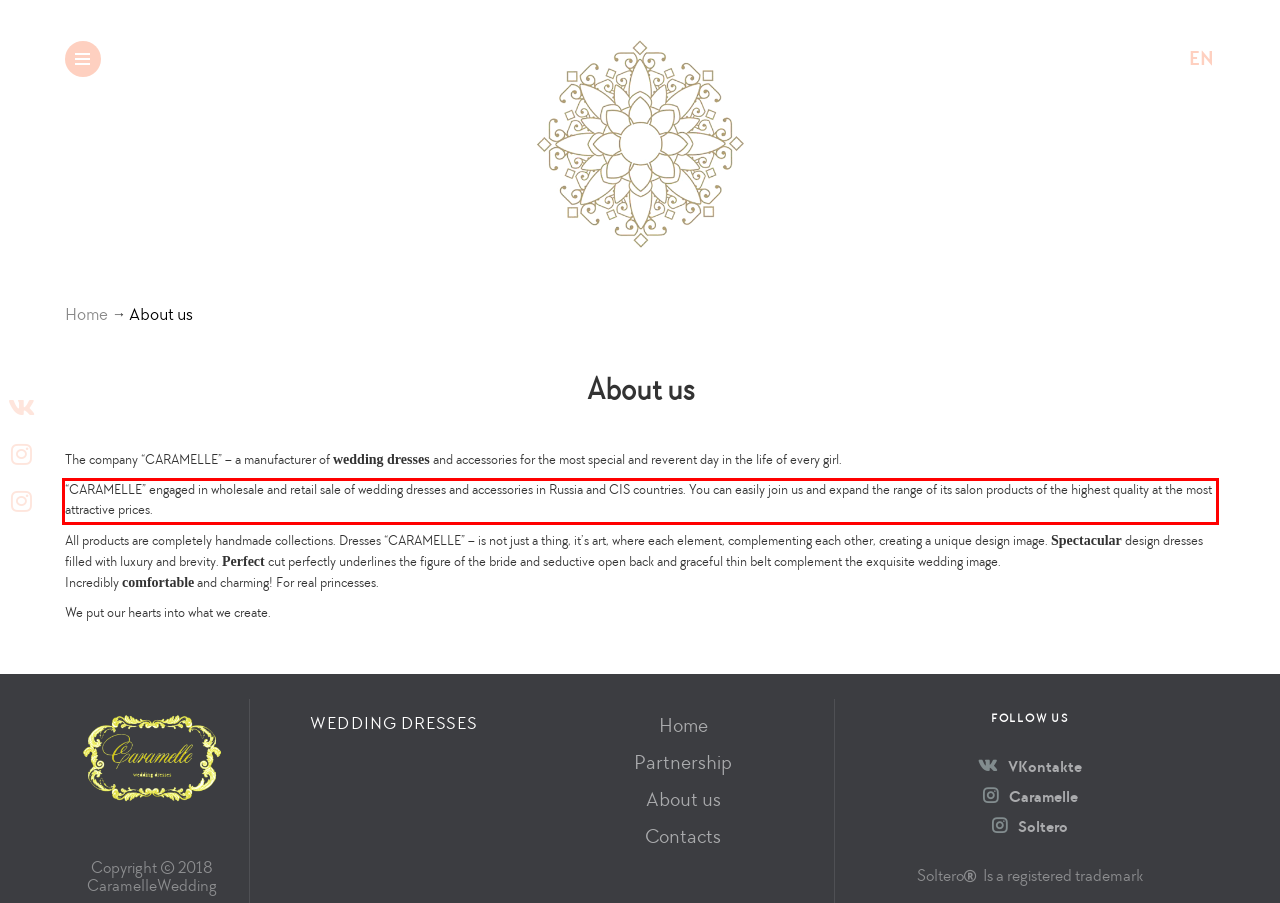Using the provided screenshot of a webpage, recognize and generate the text found within the red rectangle bounding box.

“CARAMELLE” engaged in wholesale and retail sale of wedding dresses and accessories in Russia and CIS countries. You can easily join us and expand the range of its salon products of the highest quality at the most attractive prices.